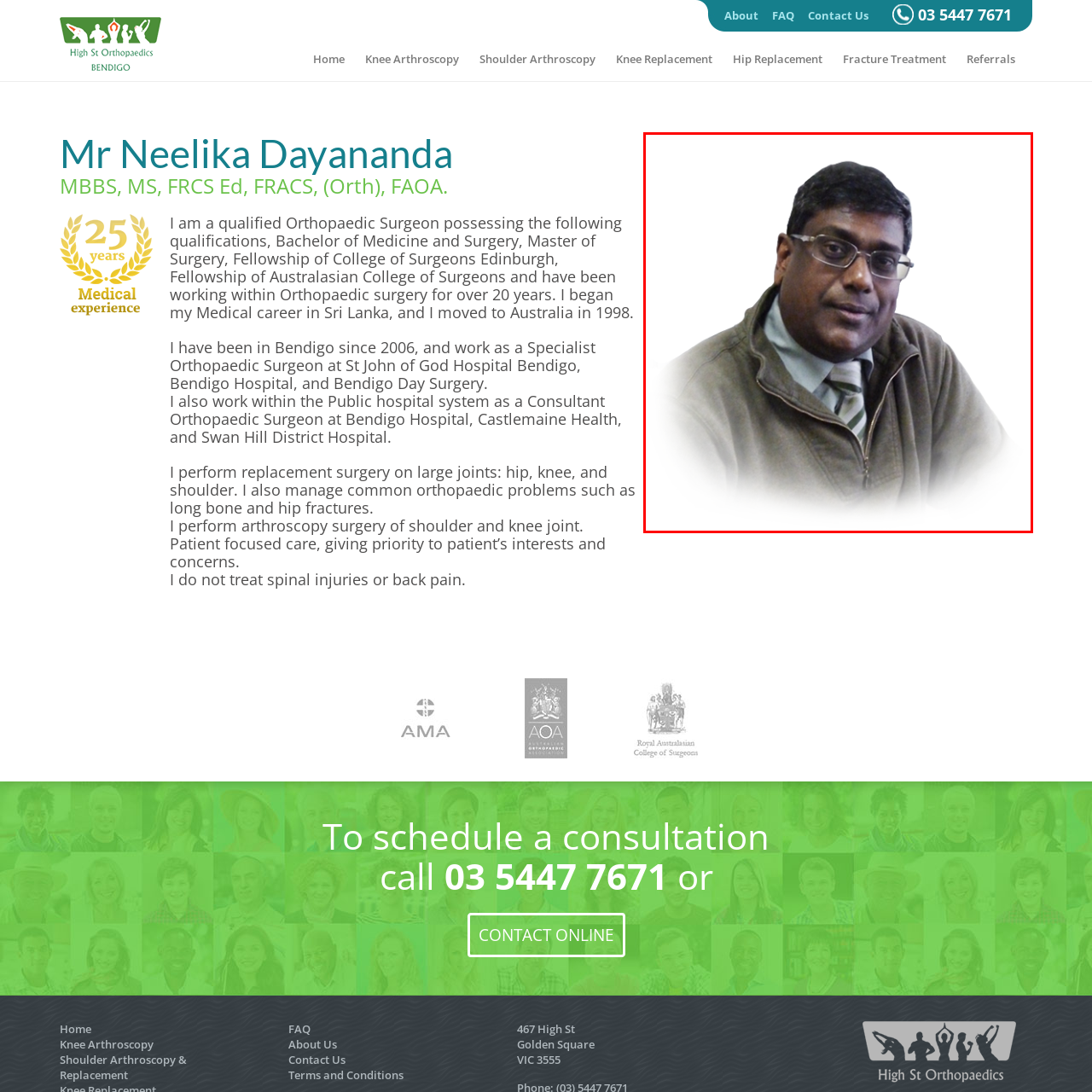Inspect the image contained by the red bounding box and answer the question with a single word or phrase:
Where is Mr. Dayananda a Specialist at multiple hospitals?

Bendigo, Australia